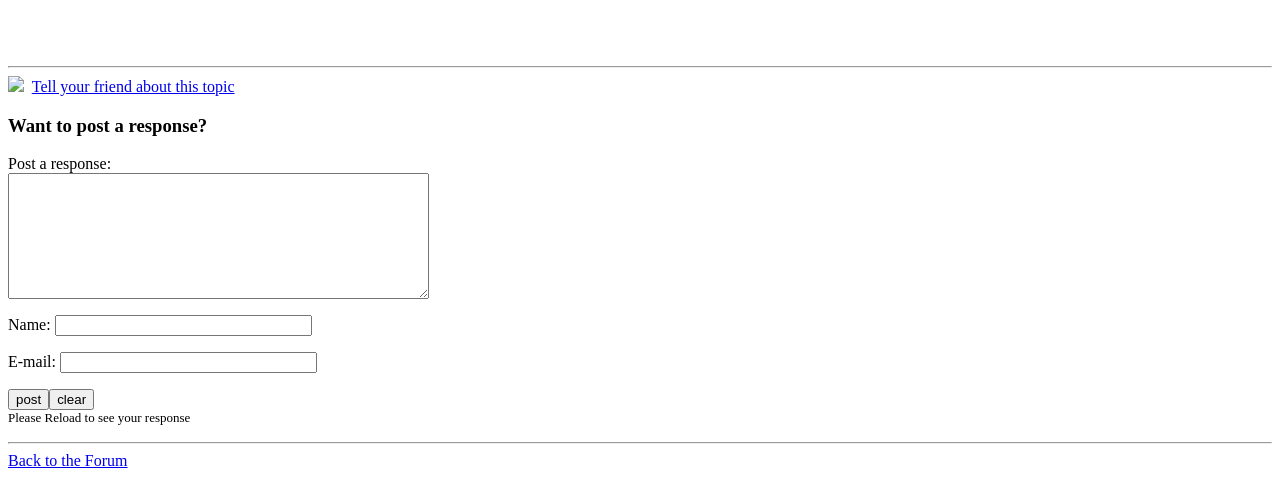Please identify the coordinates of the bounding box that should be clicked to fulfill this instruction: "Post a response".

[0.006, 0.24, 0.994, 0.286]